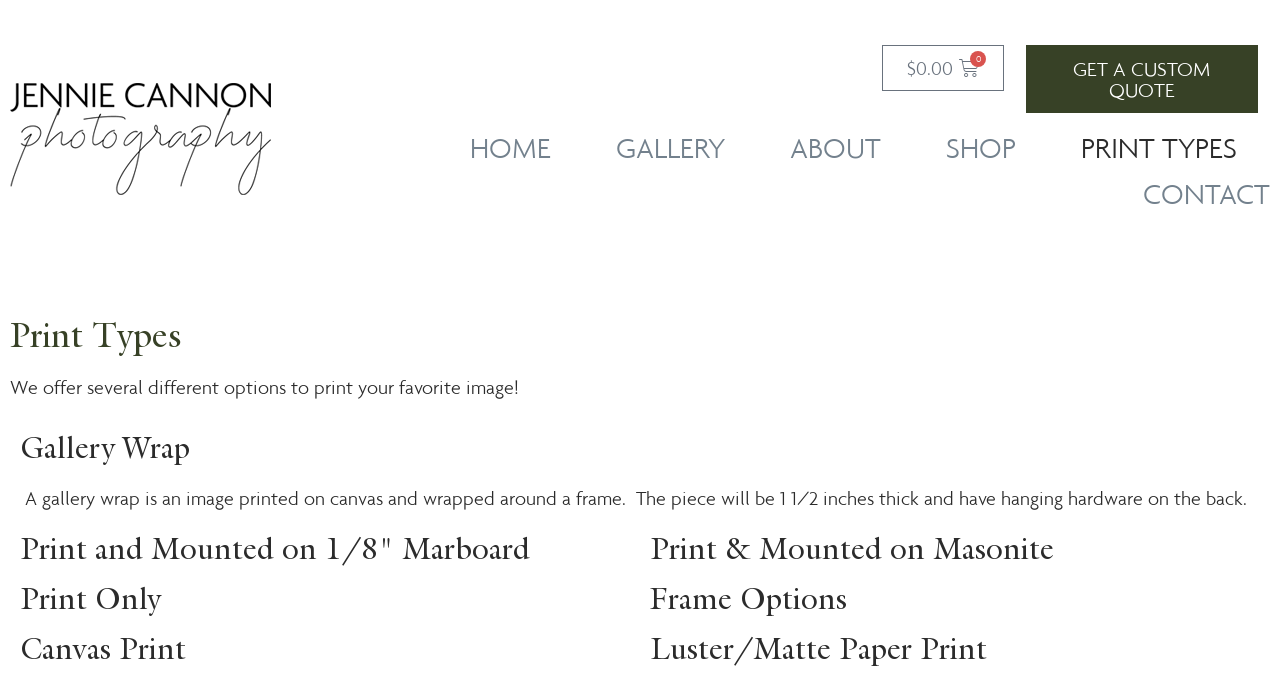What is the thickness of a gallery wrap?
Kindly give a detailed and elaborate answer to the question.

I found the description of 'Gallery Wrap' which states that 'The piece will be 1 1/2 inches thick and have hanging hardware on the back.' Therefore, the thickness of a gallery wrap is 1 1/2 inches.